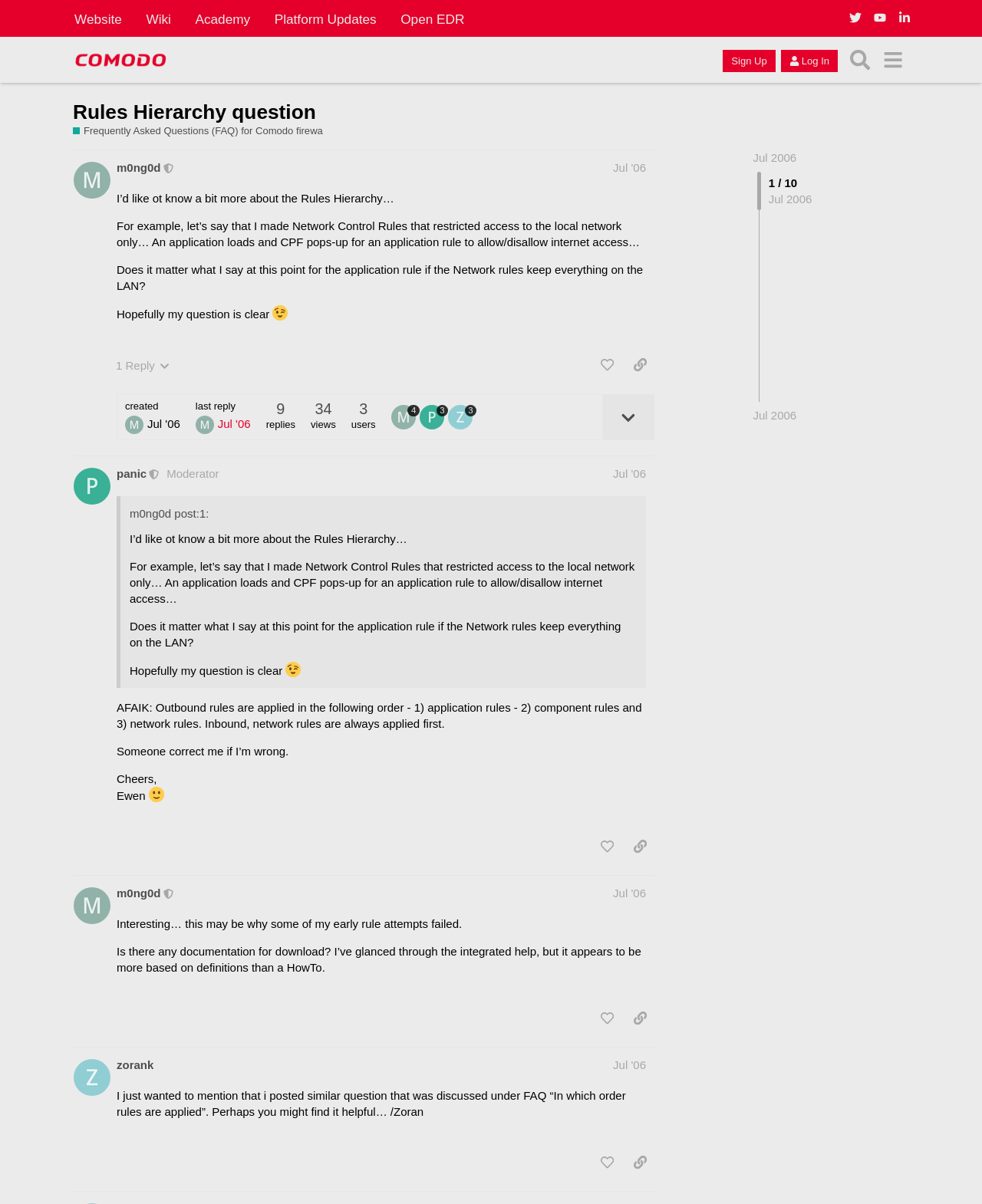Locate the bounding box coordinates of the clickable area to execute the instruction: "Search for something". Provide the coordinates as four float numbers between 0 and 1, represented as [left, top, right, bottom].

[0.859, 0.036, 0.892, 0.063]